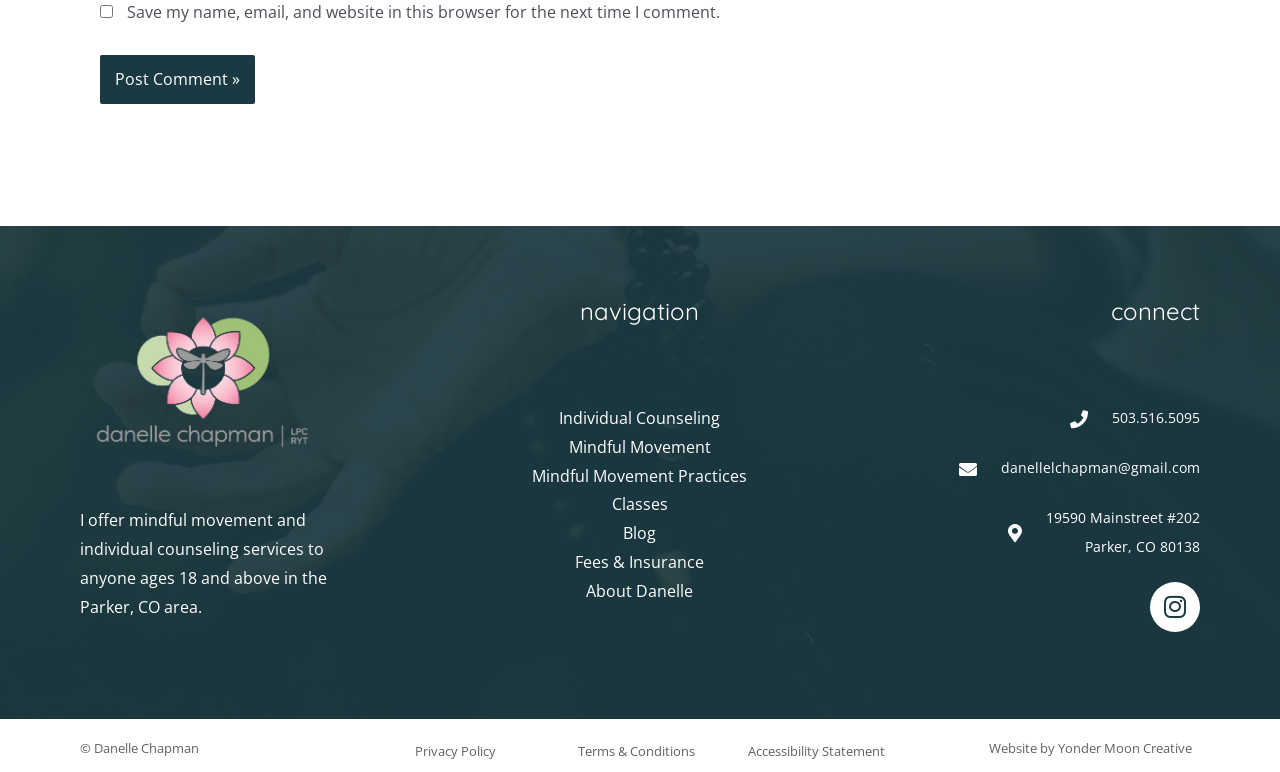What is the phone number to contact Danelle Chapman?
Please give a detailed and elaborate answer to the question based on the image.

I found a link element with the text '503.516.5095' under the 'connect' heading element, which suggests that this is the phone number to contact Danelle Chapman.